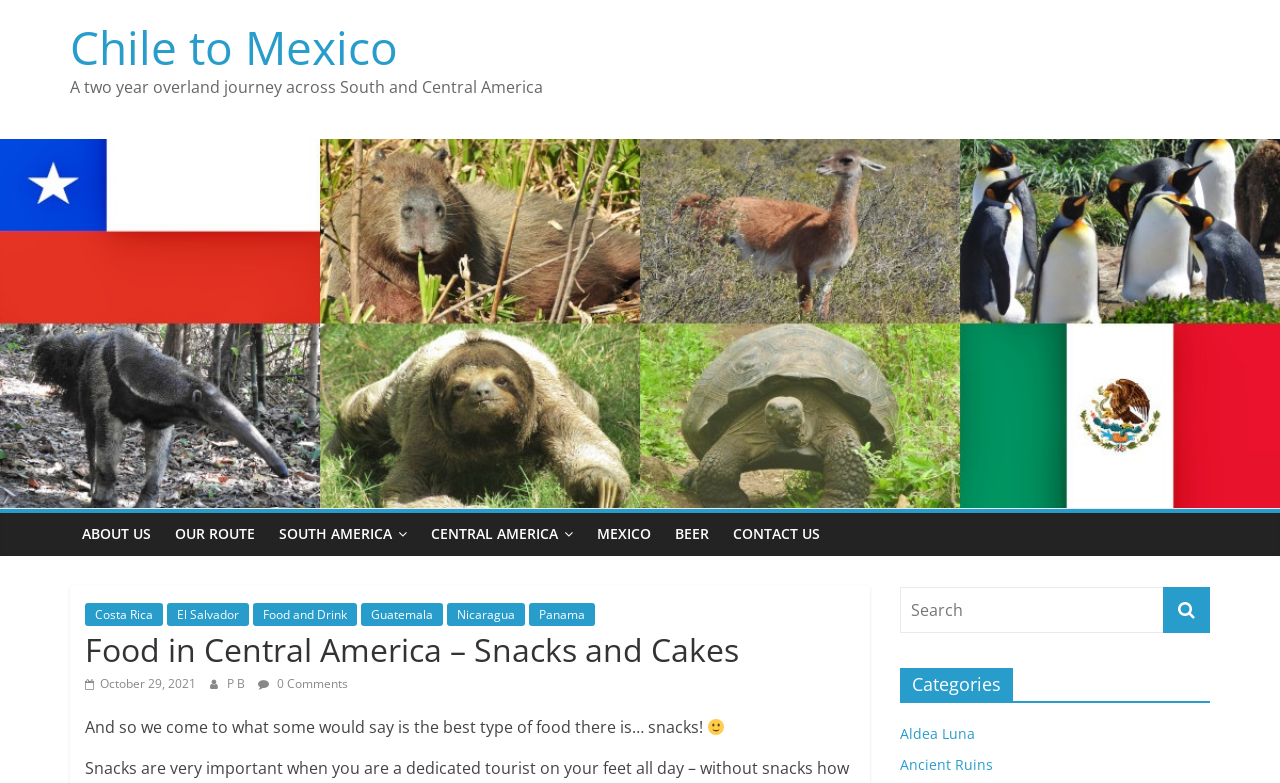Identify the bounding box coordinates for the region of the element that should be clicked to carry out the instruction: "Click on the 'CONTACT US' link". The bounding box coordinates should be four float numbers between 0 and 1, i.e., [left, top, right, bottom].

[0.563, 0.655, 0.65, 0.71]